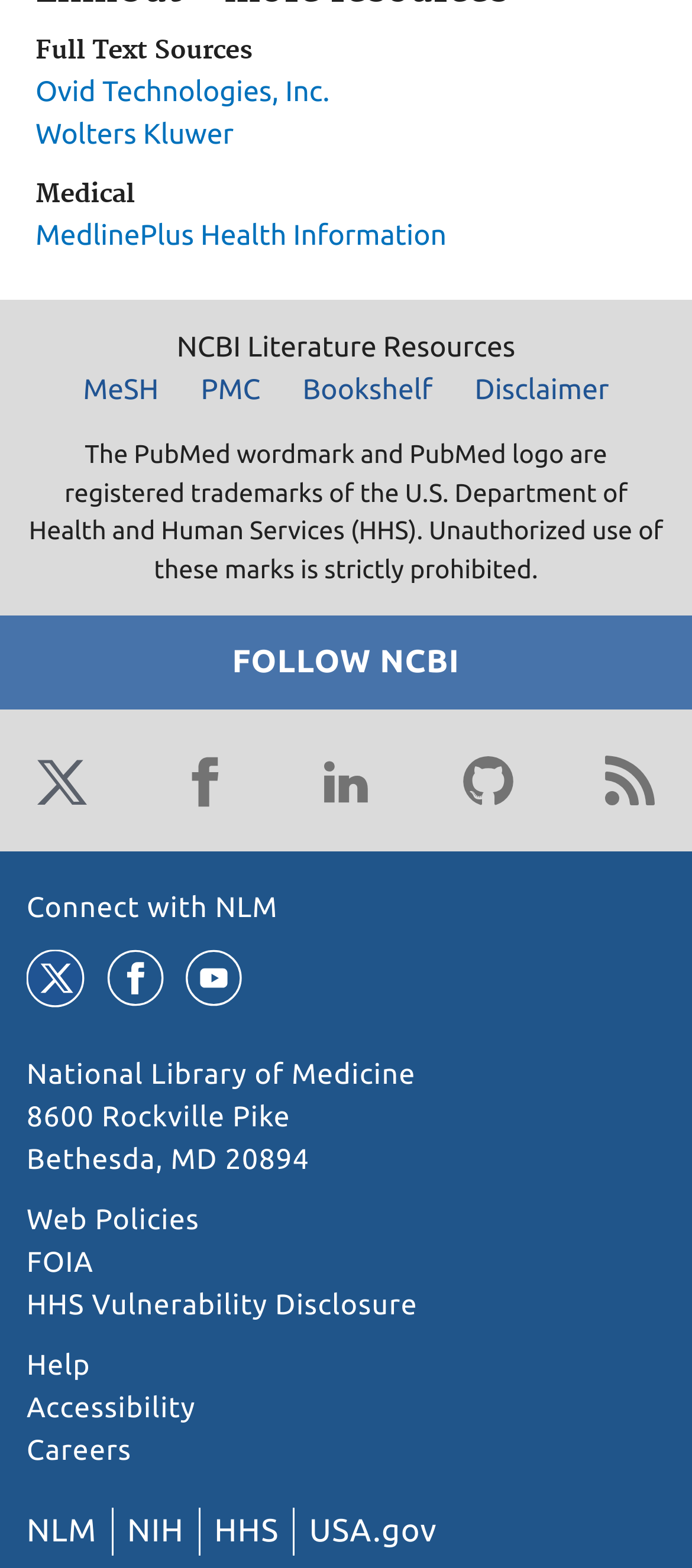Analyze the image and provide a detailed answer to the question: What is the name of the health information resource?

I found the answer by looking at the links under the 'Medical' heading, where I saw 'MedlinePlus Health Information' as one of the options.